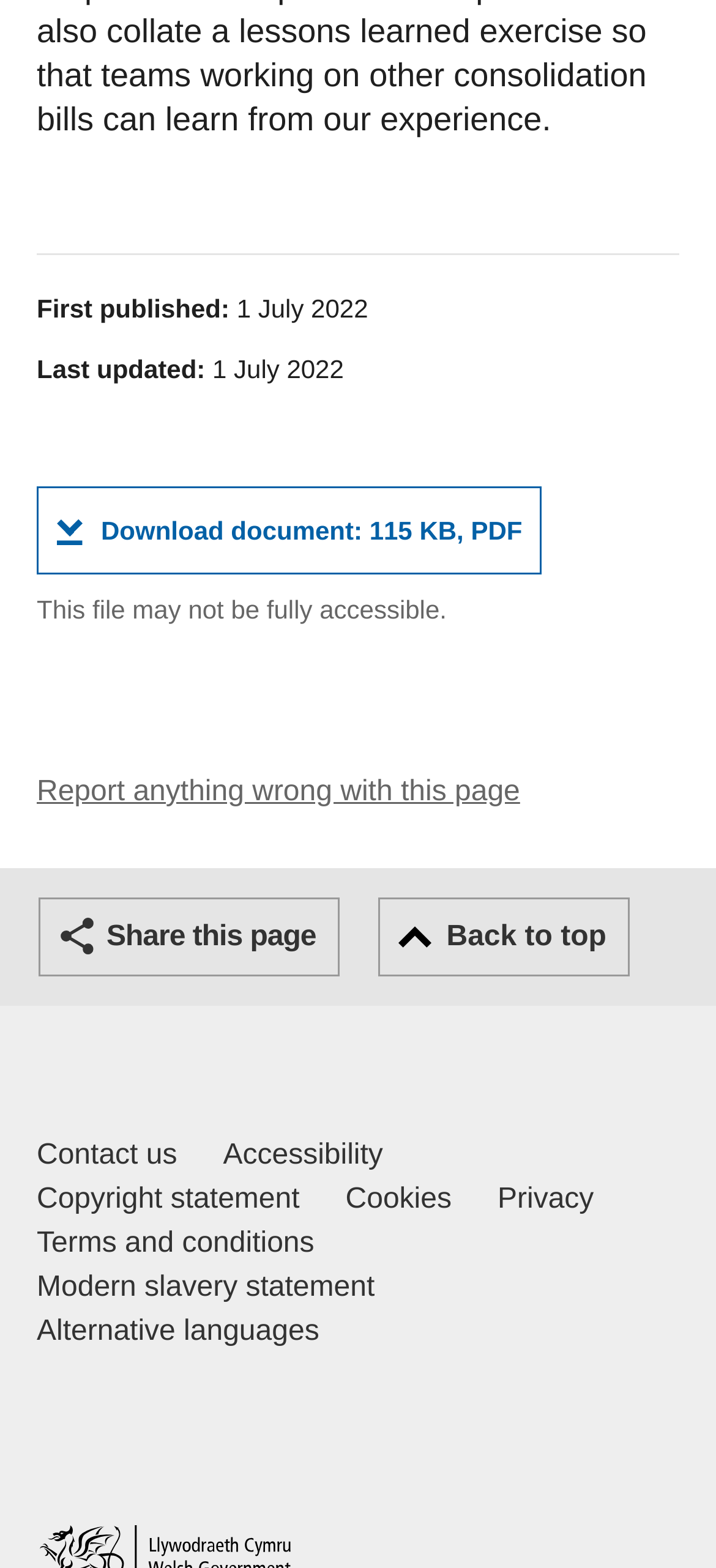Please identify the bounding box coordinates of the region to click in order to complete the given instruction: "Download the PDF document". The coordinates should be four float numbers between 0 and 1, i.e., [left, top, right, bottom].

[0.051, 0.31, 0.758, 0.366]